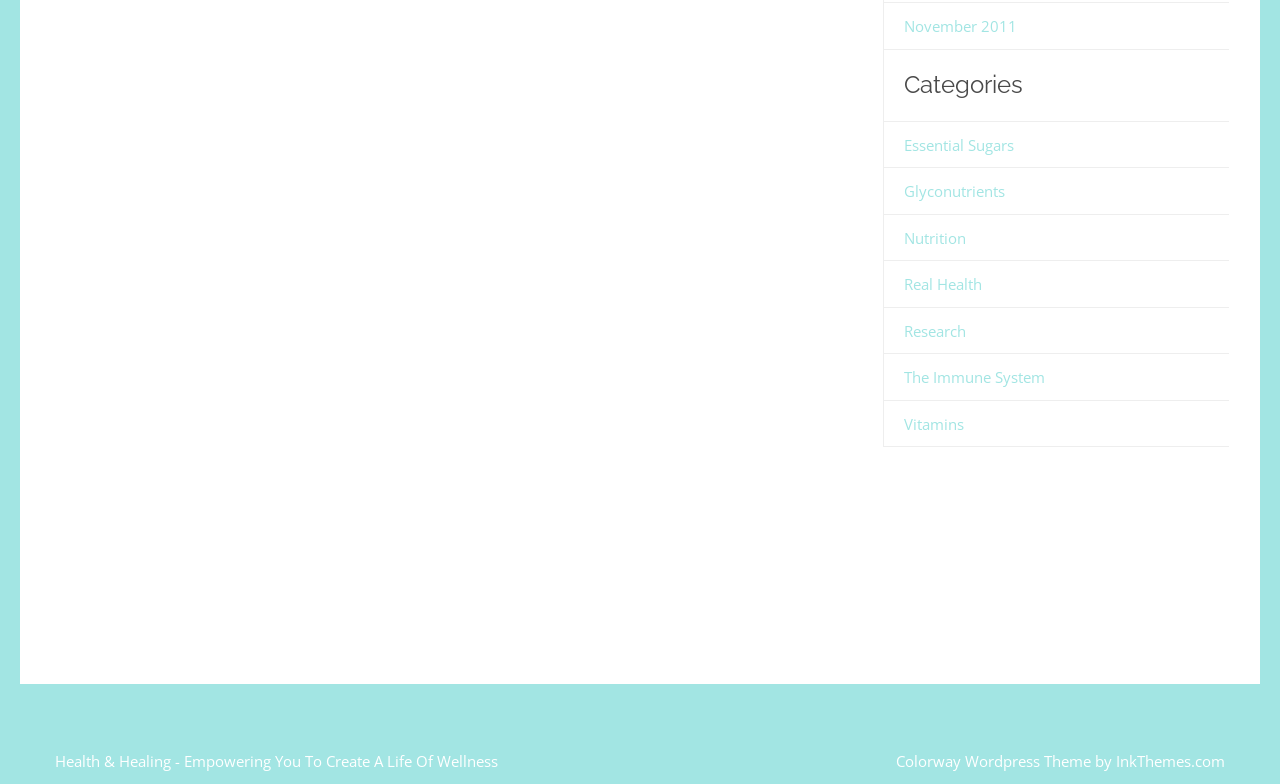Using the given element description, provide the bounding box coordinates (top-left x, top-left y, bottom-right x, bottom-right y) for the corresponding UI element in the screenshot: glyconutrients

[0.273, 0.138, 0.35, 0.164]